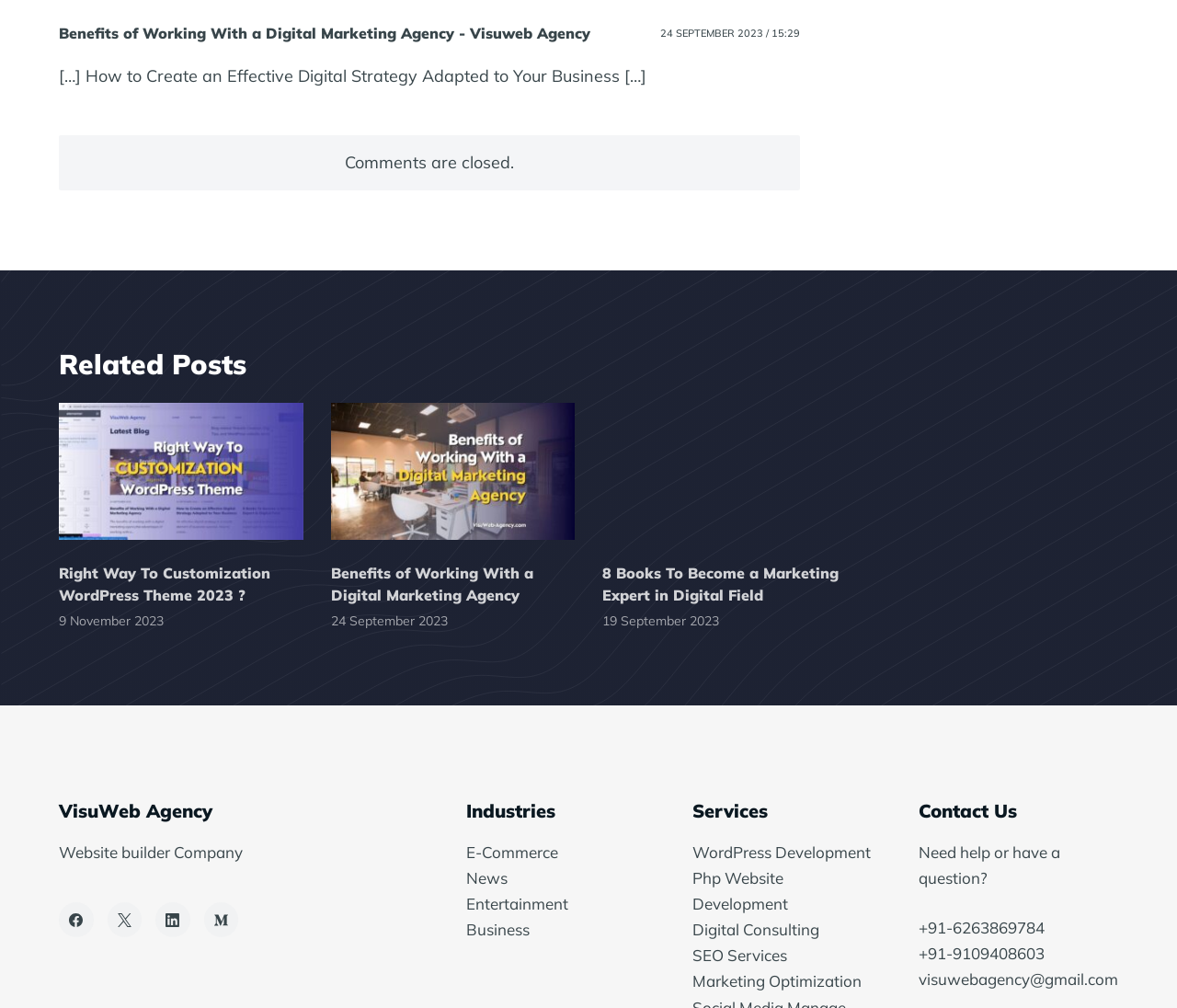What is the contact phone number listed on the page?
Could you answer the question in a detailed manner, providing as much information as possible?

I found the answer by looking at the static text element under the 'Contact Us' heading, which displays the contact phone number as '+91-6263869784'.